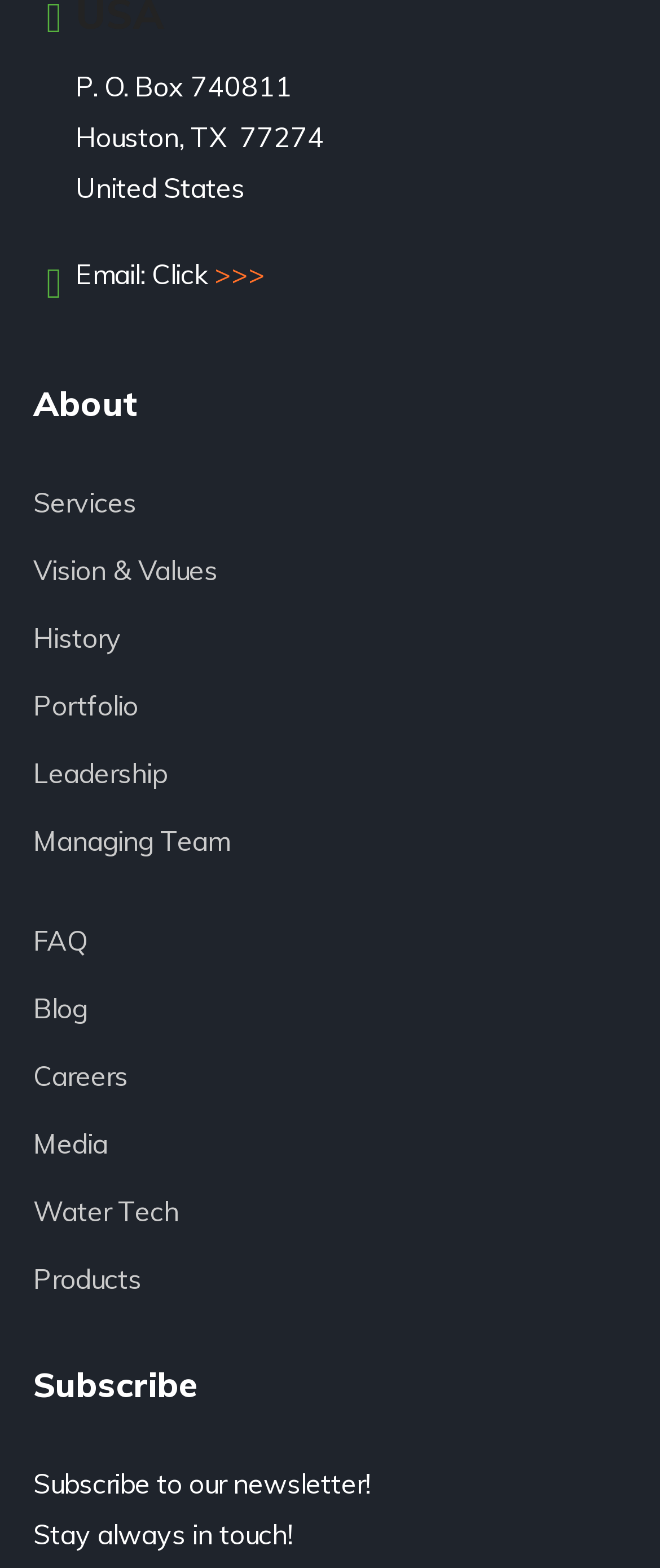Provide a one-word or short-phrase response to the question:
What is the last item in the 'About' section?

Media